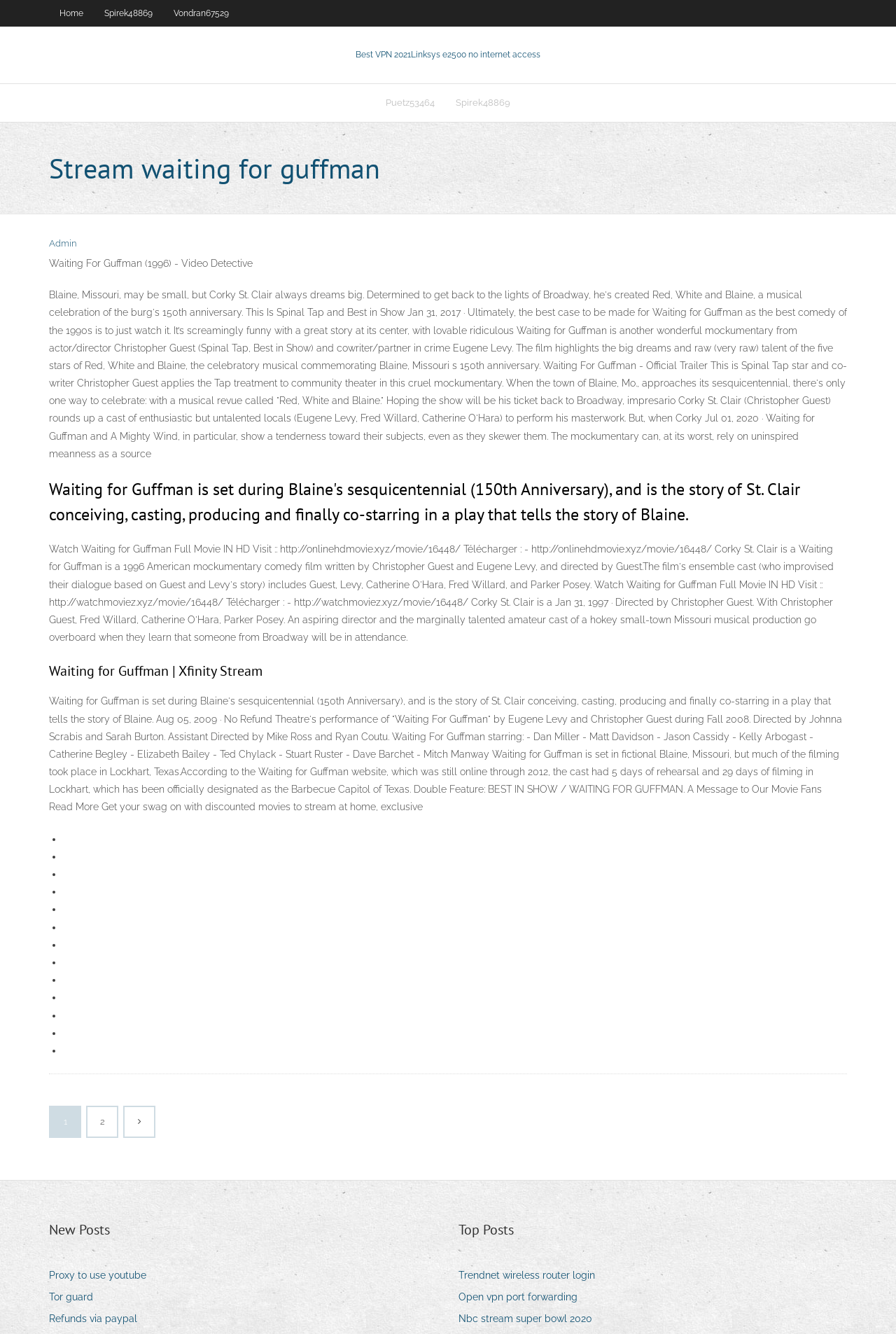Locate the heading on the webpage and return its text.

Stream waiting for guffman